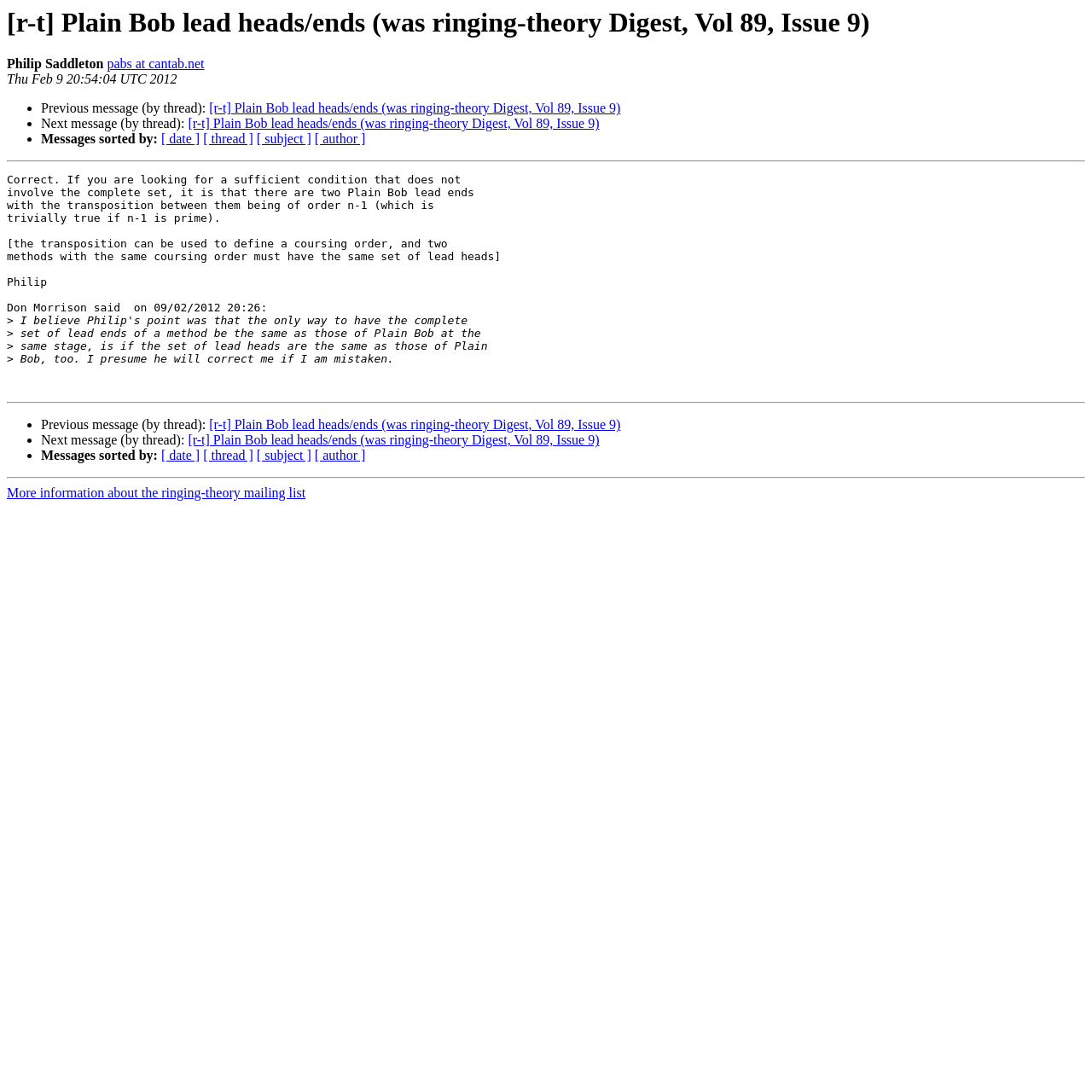Determine the bounding box coordinates for the HTML element described here: "[ thread ]".

[0.186, 0.121, 0.232, 0.134]